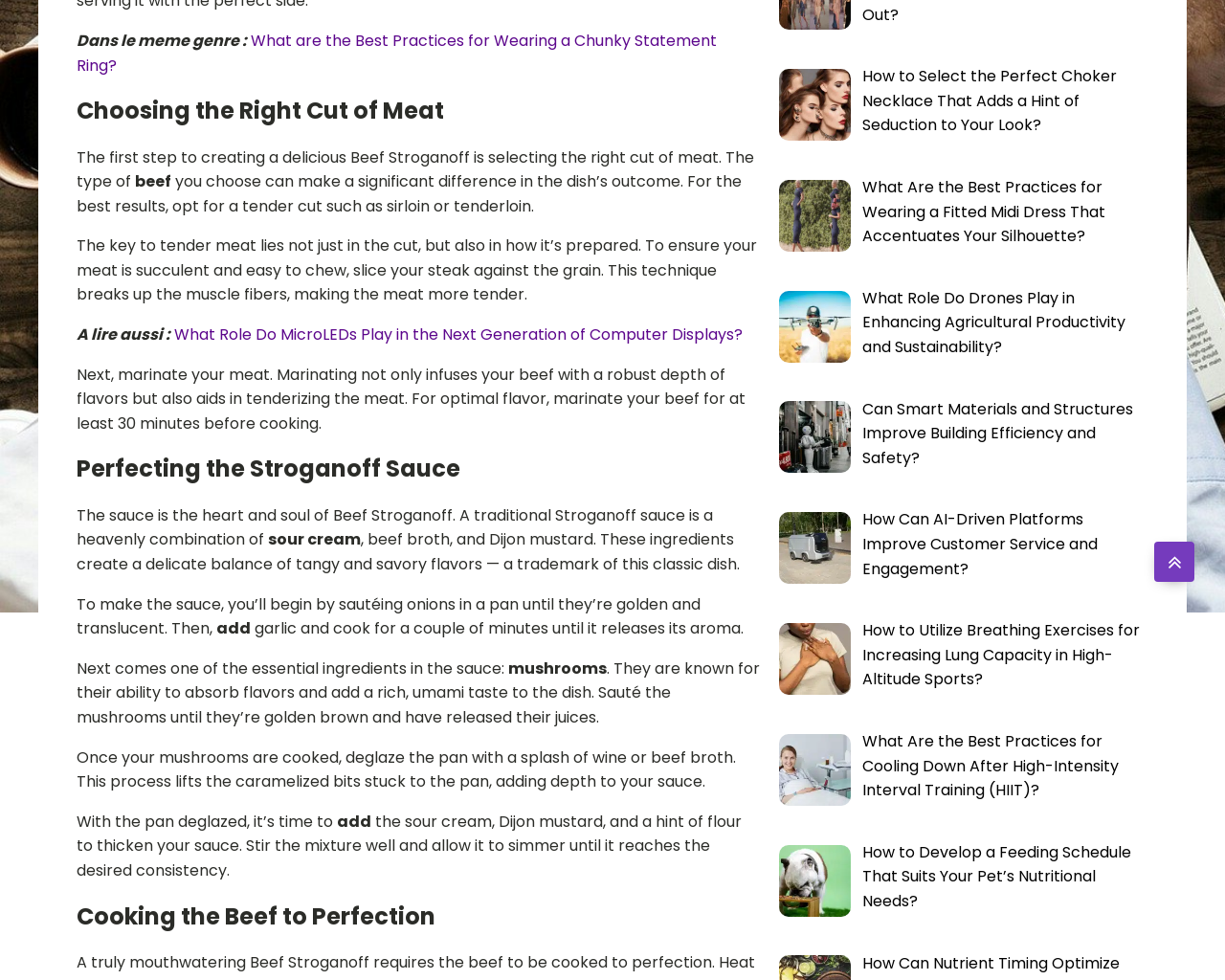Provide the bounding box coordinates, formatted as (top-left x, top-left y, bottom-right x, bottom-right y), with all values being floating point numbers between 0 and 1. Identify the bounding box of the UI element that matches the description: parent_node: AUTOMOTIVE

[0.942, 0.553, 0.975, 0.594]